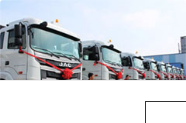What is the color of the sky in the background?
Can you give a detailed and elaborate answer to the question?

The caption describes the background as a bright blue sky, which adds to the overall positive atmosphere of the image.